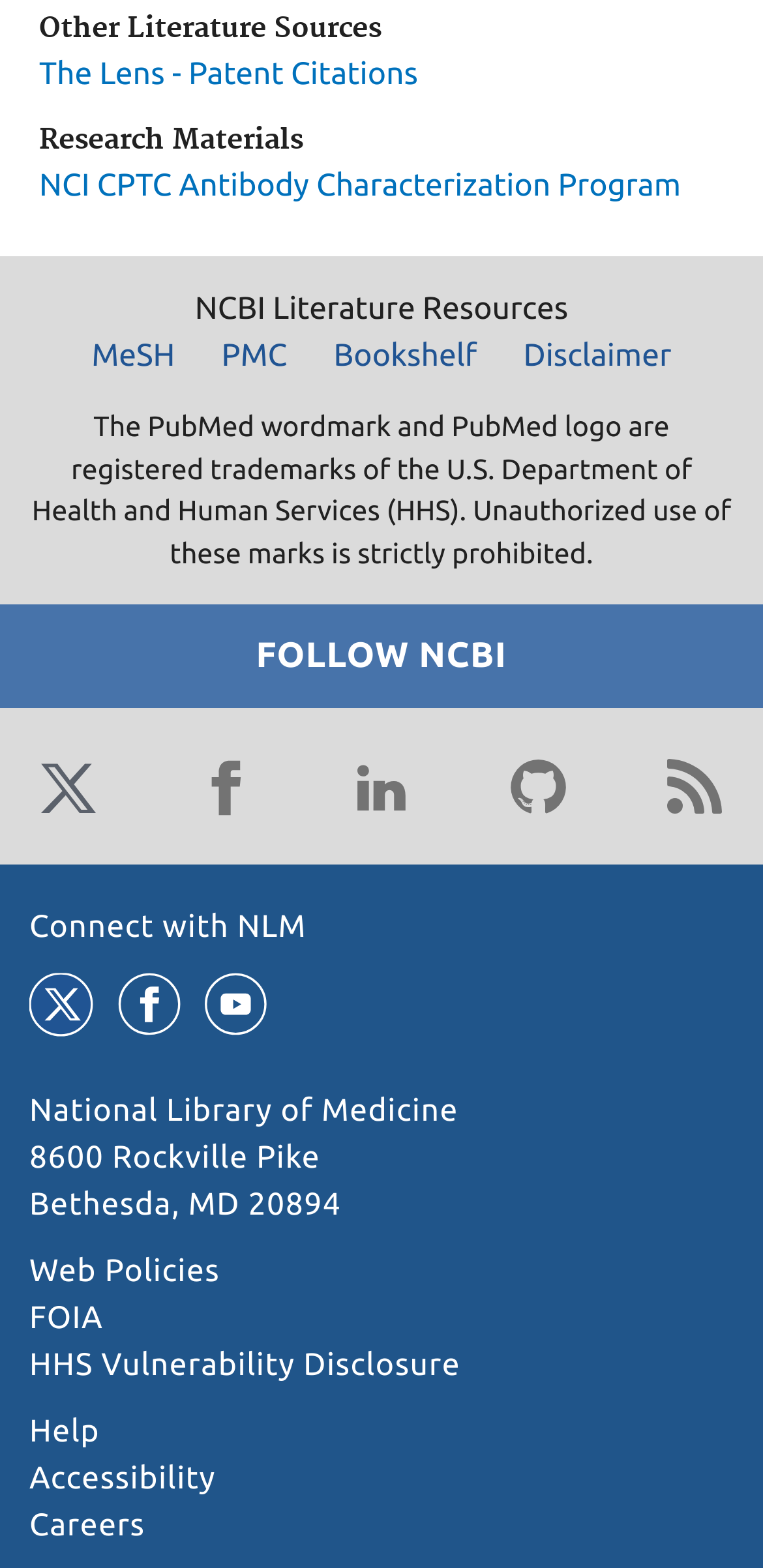How many social media links are there?
Provide a short answer using one word or a brief phrase based on the image.

5